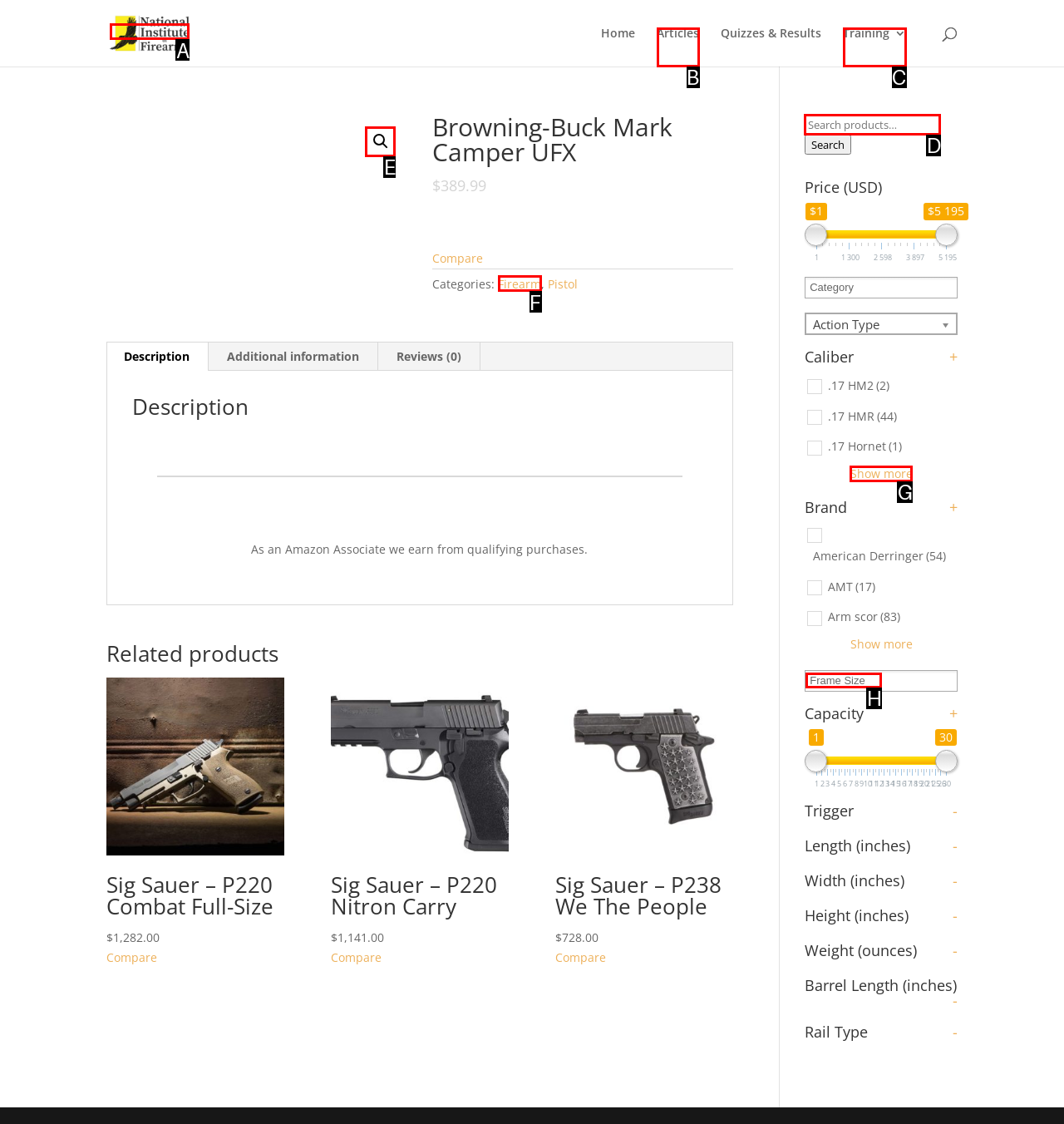Choose the UI element you need to click to carry out the task: Search for a product.
Respond with the corresponding option's letter.

D